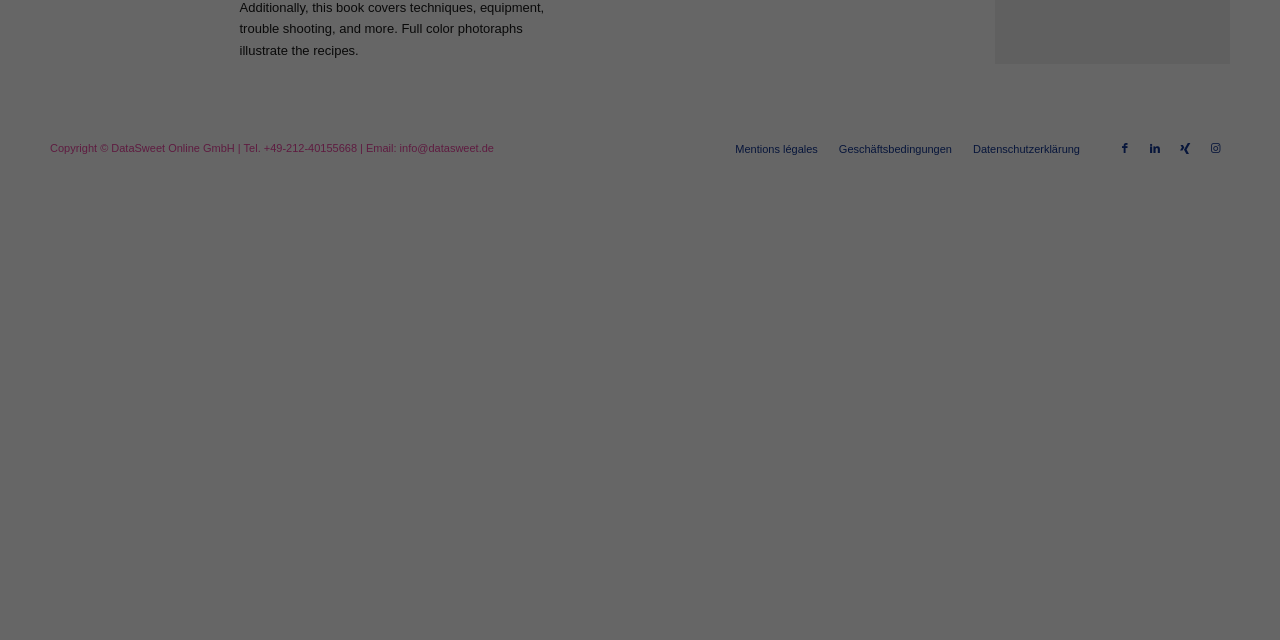Please predict the bounding box coordinates (top-left x, top-left y, bottom-right x, bottom-right y) for the UI element in the screenshot that fits the description: powered by Borlabs Cookie

[0.297, 0.736, 0.412, 0.755]